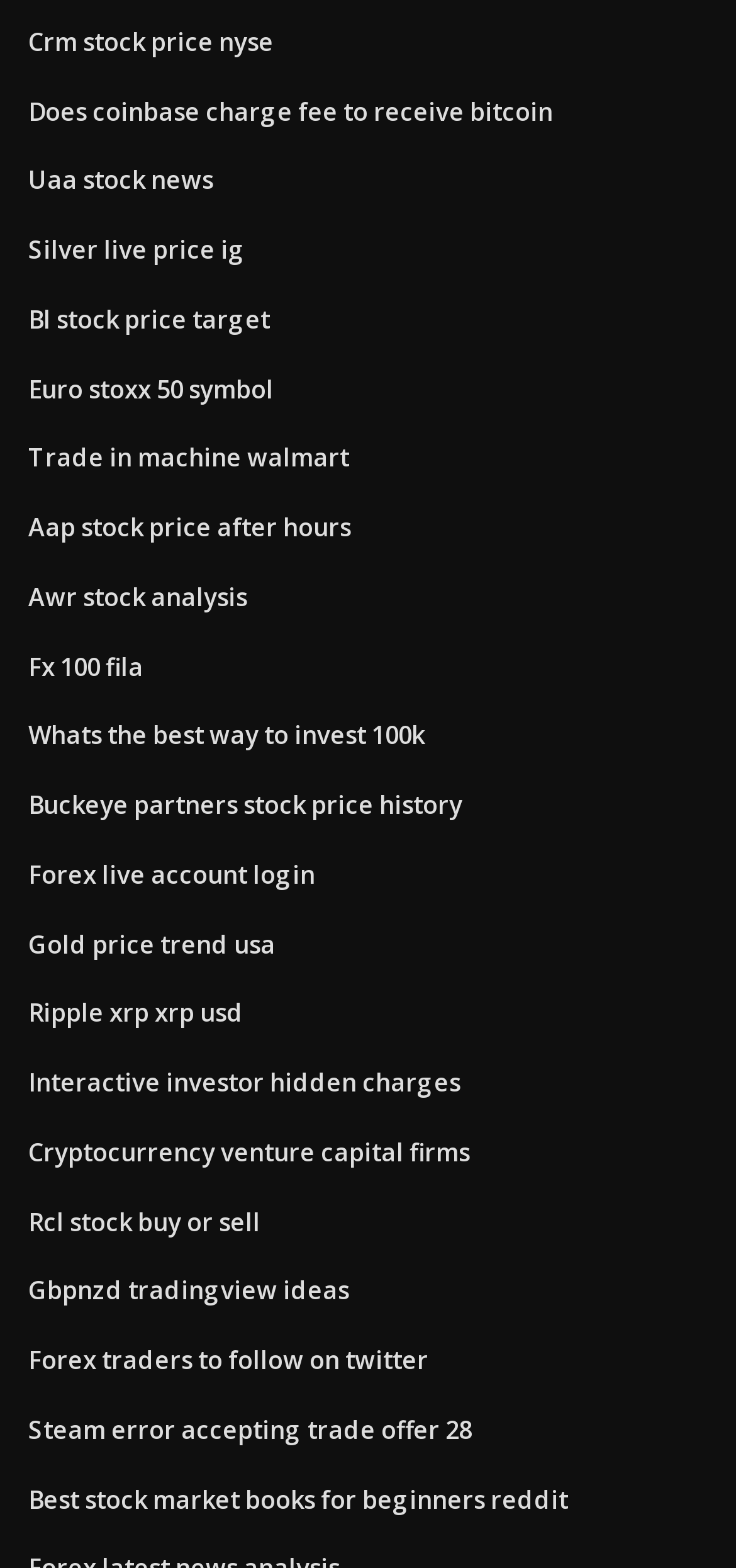Locate the bounding box coordinates of the clickable region to complete the following instruction: "Get information on Gold price trend usa."

[0.038, 0.591, 0.374, 0.613]